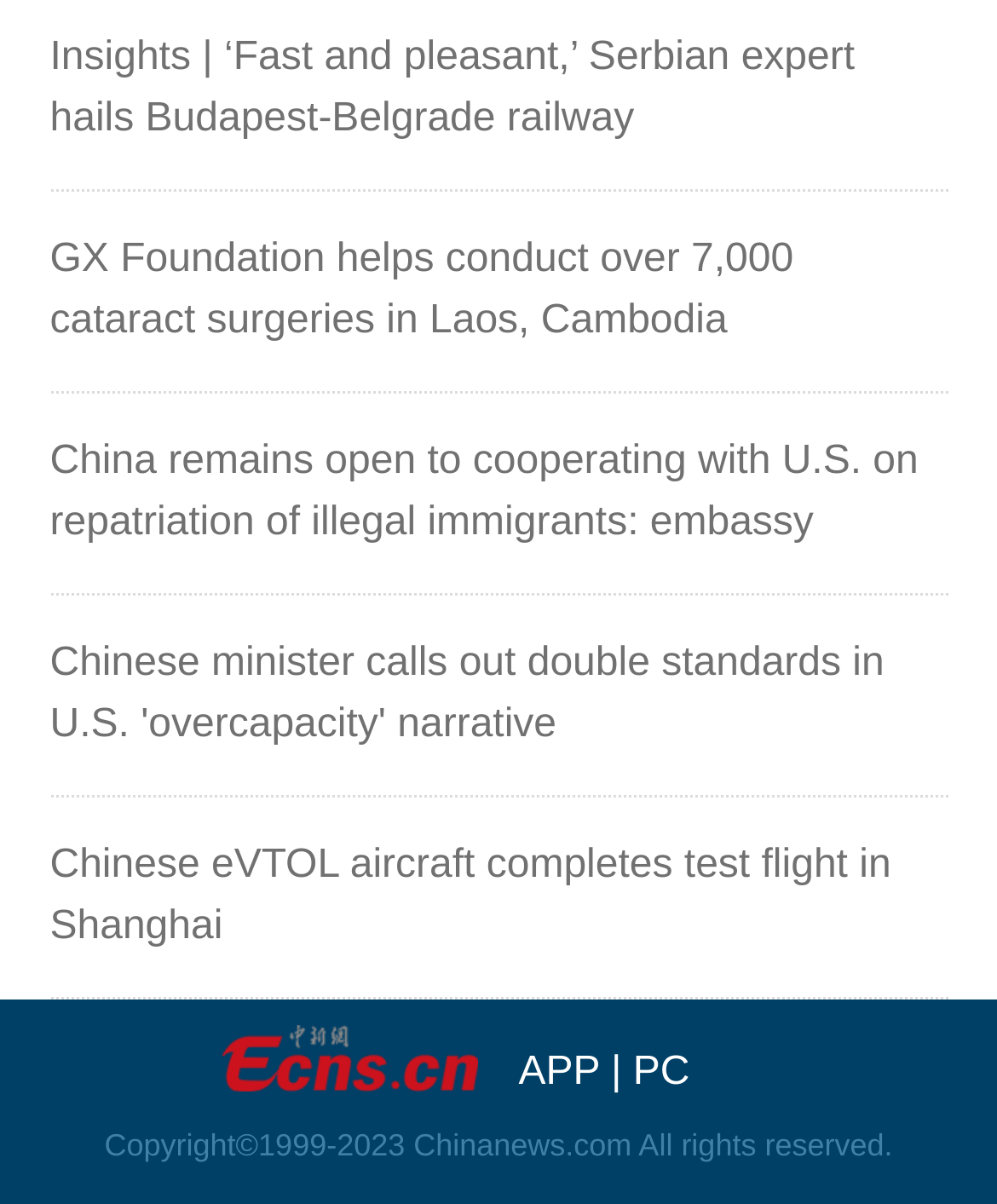How many elements are in the footer section?
Answer the question with a detailed and thorough explanation.

I analyzed the bounding box coordinates of all elements and found that only the StaticText element [79] has a y1 coordinate (0.936) near the bottom of the page, indicating it is the only element in the footer section.